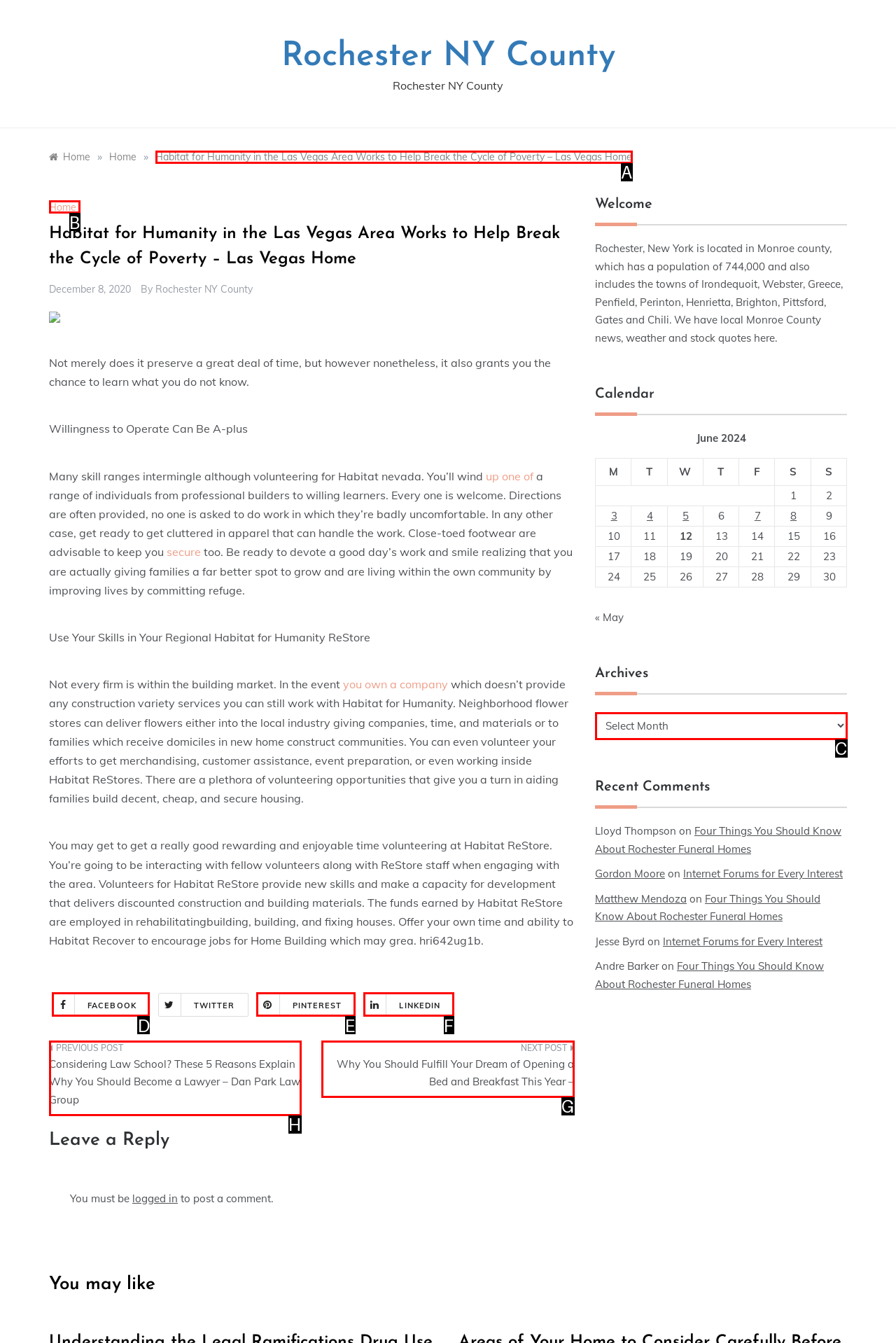Show which HTML element I need to click to perform this task: Click the 'NEXT POST' link Answer with the letter of the correct choice.

G